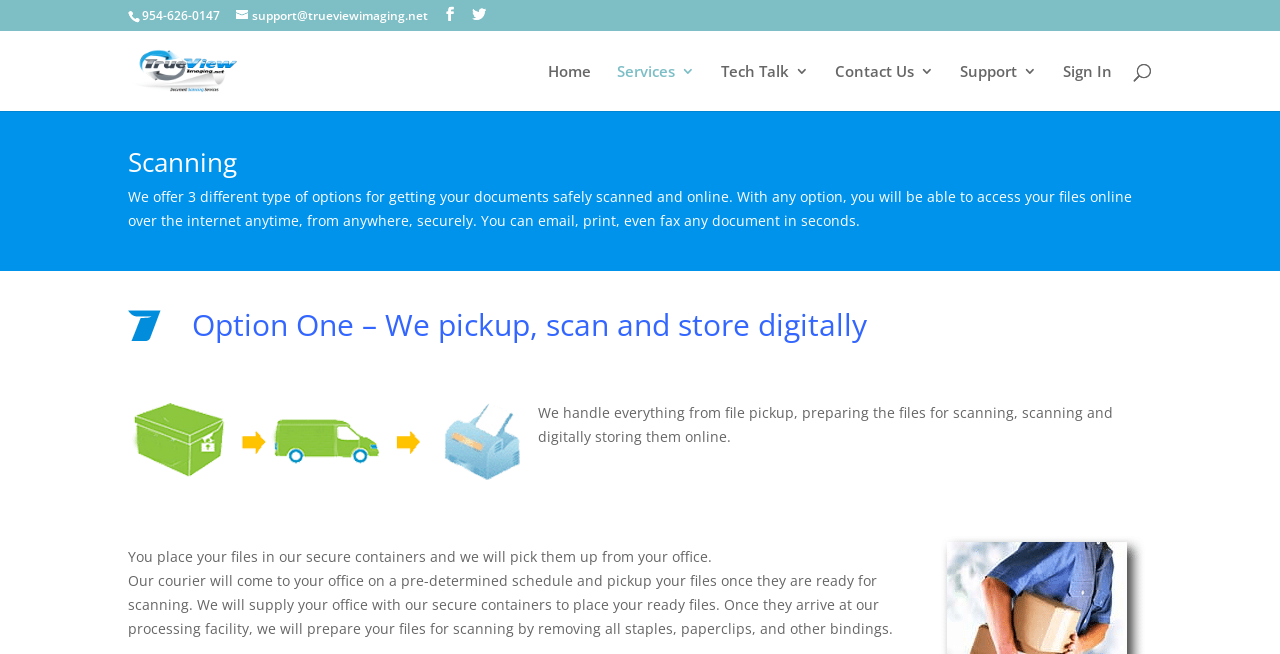What is the phone number on the webpage?
Kindly offer a detailed explanation using the data available in the image.

I found the phone number by looking at the static text element with the bounding box coordinates [0.111, 0.011, 0.172, 0.037] which contains the text '954-626-0147'.